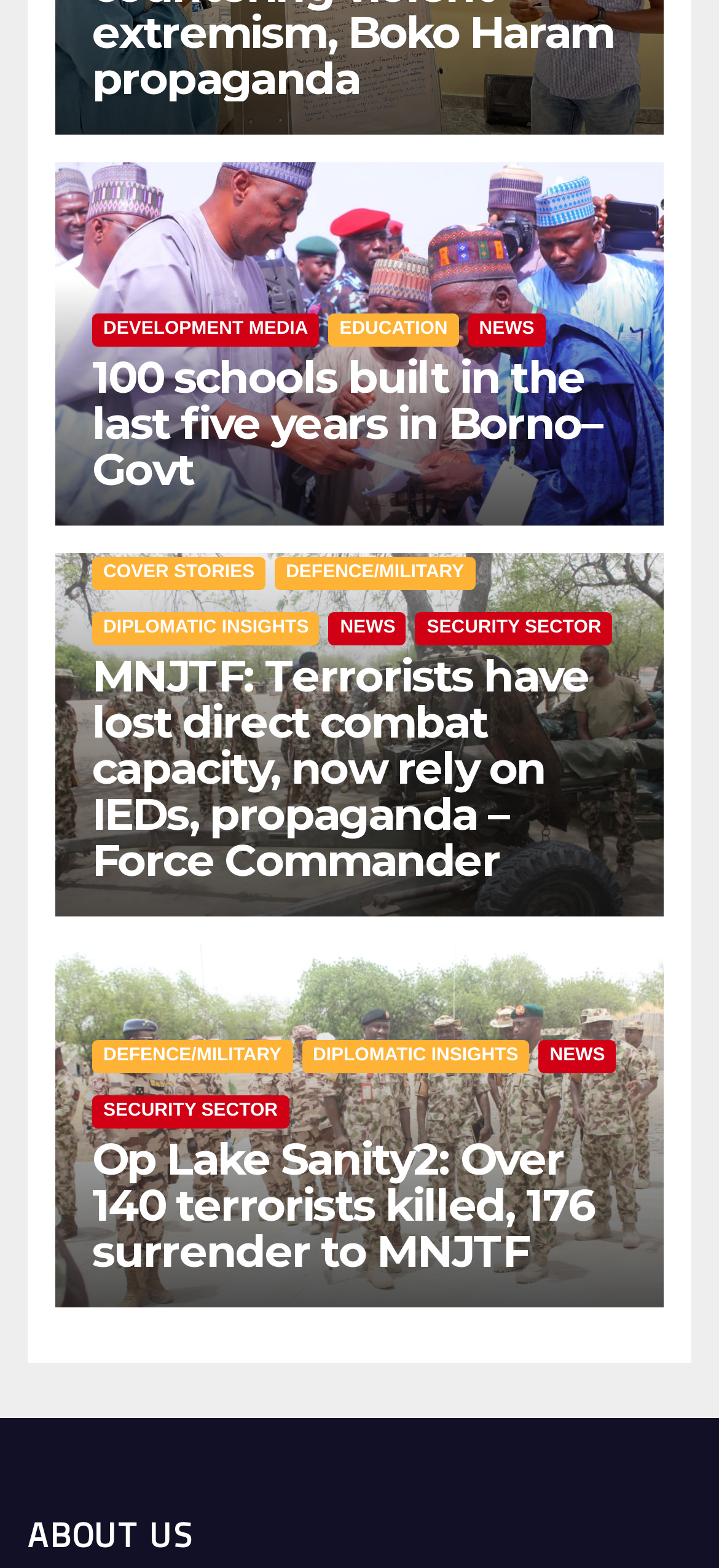Determine the bounding box coordinates of the area to click in order to meet this instruction: "View COVER STORIES".

[0.128, 0.355, 0.369, 0.376]